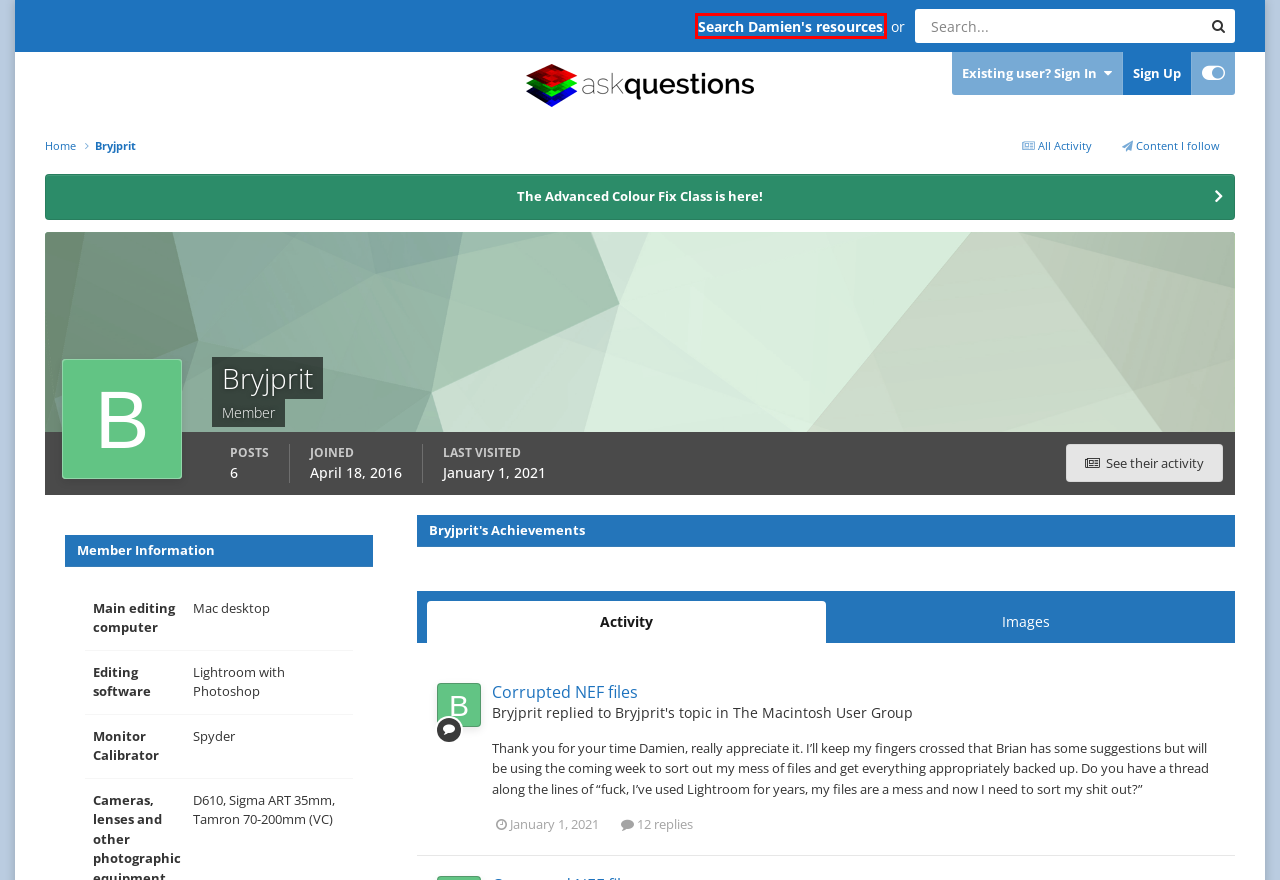Provided is a screenshot of a webpage with a red bounding box around an element. Select the most accurate webpage description for the page that appears after clicking the highlighted element. Here are the candidates:
A. Corrupted NEF files - The Macintosh User Group - DamienSymonds.net
B. Registration - DamienSymonds.net
C. Ask Damien - DamienSymonds.net
D. All Activity - DamienSymonds.net
E. Sign In - DamienSymonds.net
F. Bryjprit's Content - DamienSymonds.net
G. The Advanced Colour Fix Class is here! - DamienSymonds.net
H. Welcome to DamienSymonds.net

H